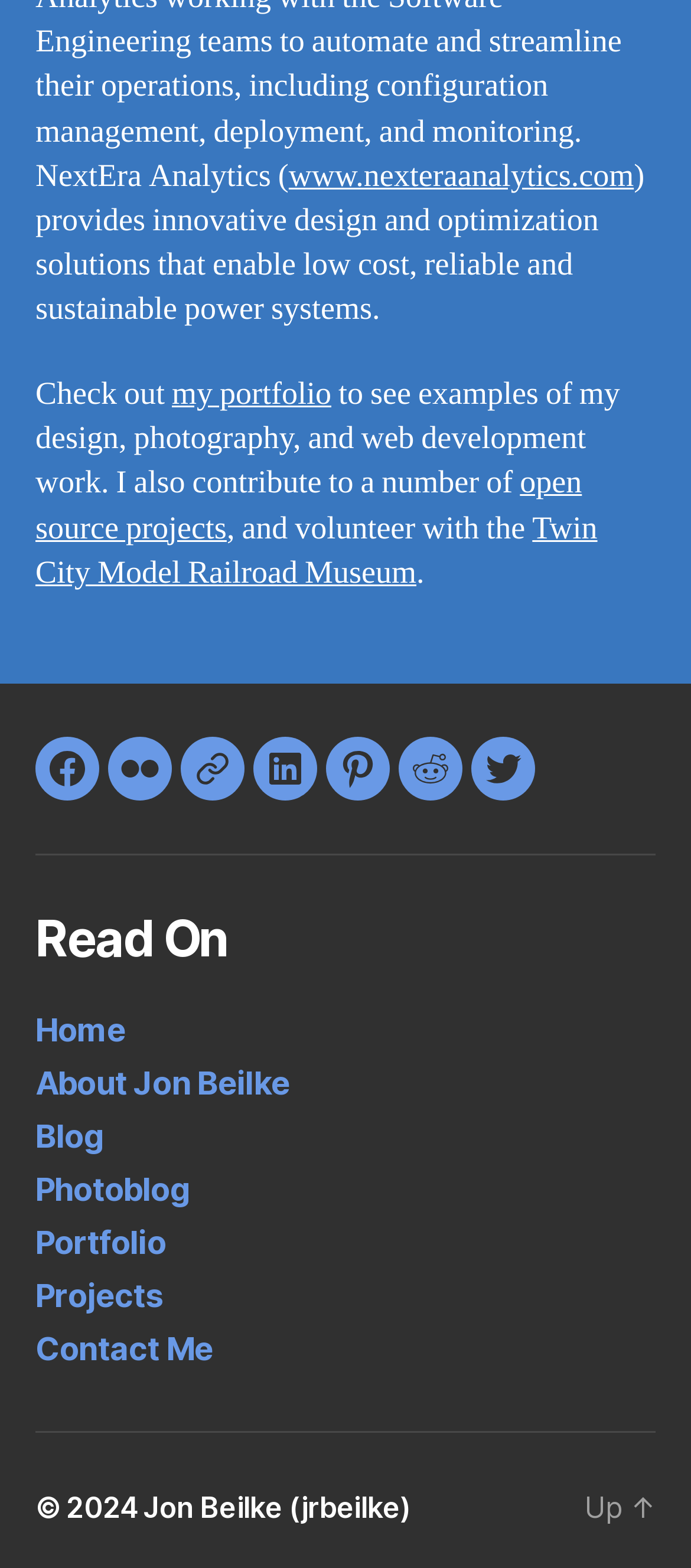Find the UI element described as: "Contact Me" and predict its bounding box coordinates. Ensure the coordinates are four float numbers between 0 and 1, [left, top, right, bottom].

[0.051, 0.848, 0.308, 0.872]